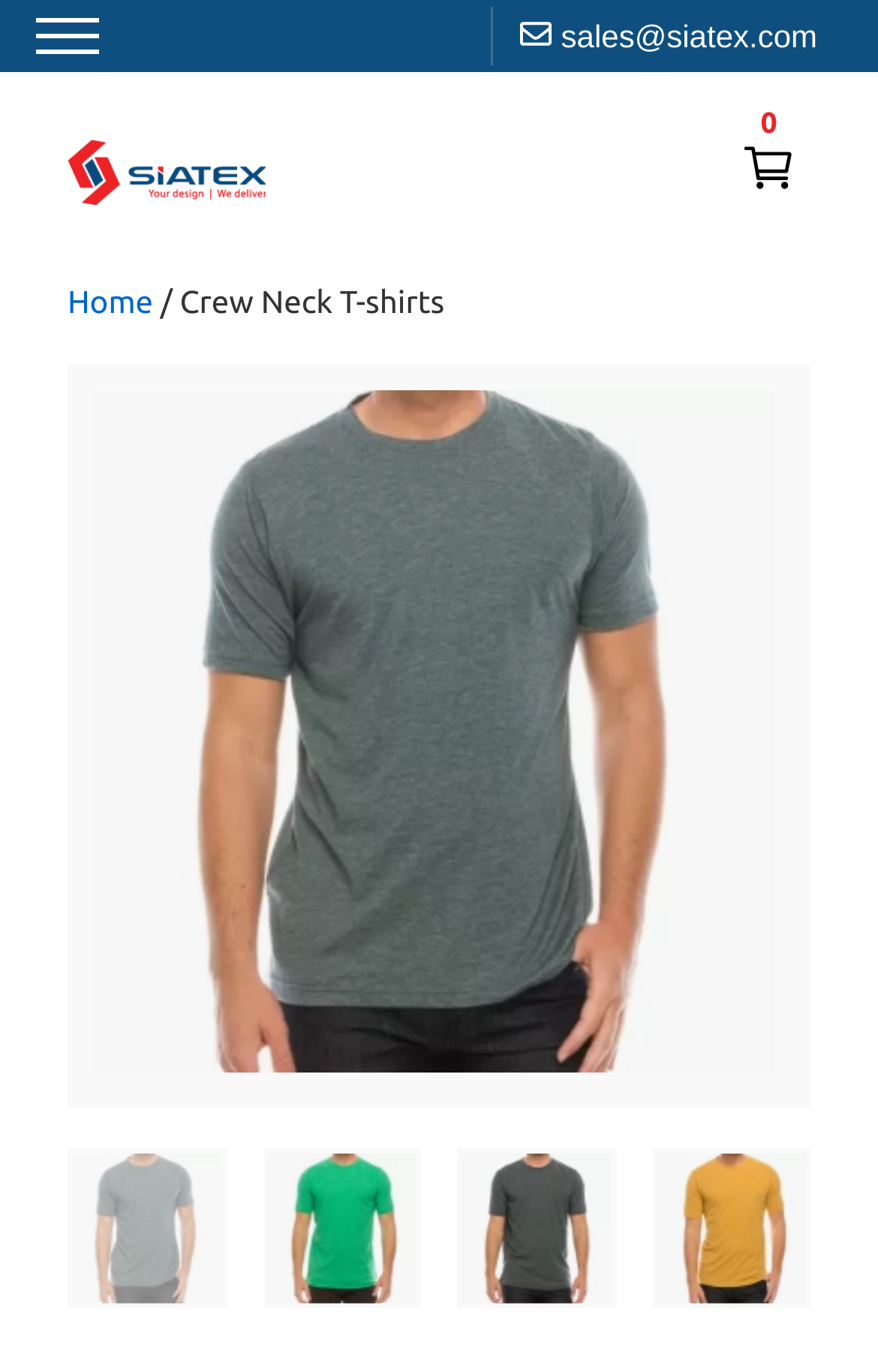What is the email address for sales?
Kindly offer a detailed explanation using the data available in the image.

I found the email address by looking at the link element with the text 'sales@siatex.com' which is located at the top of the page.